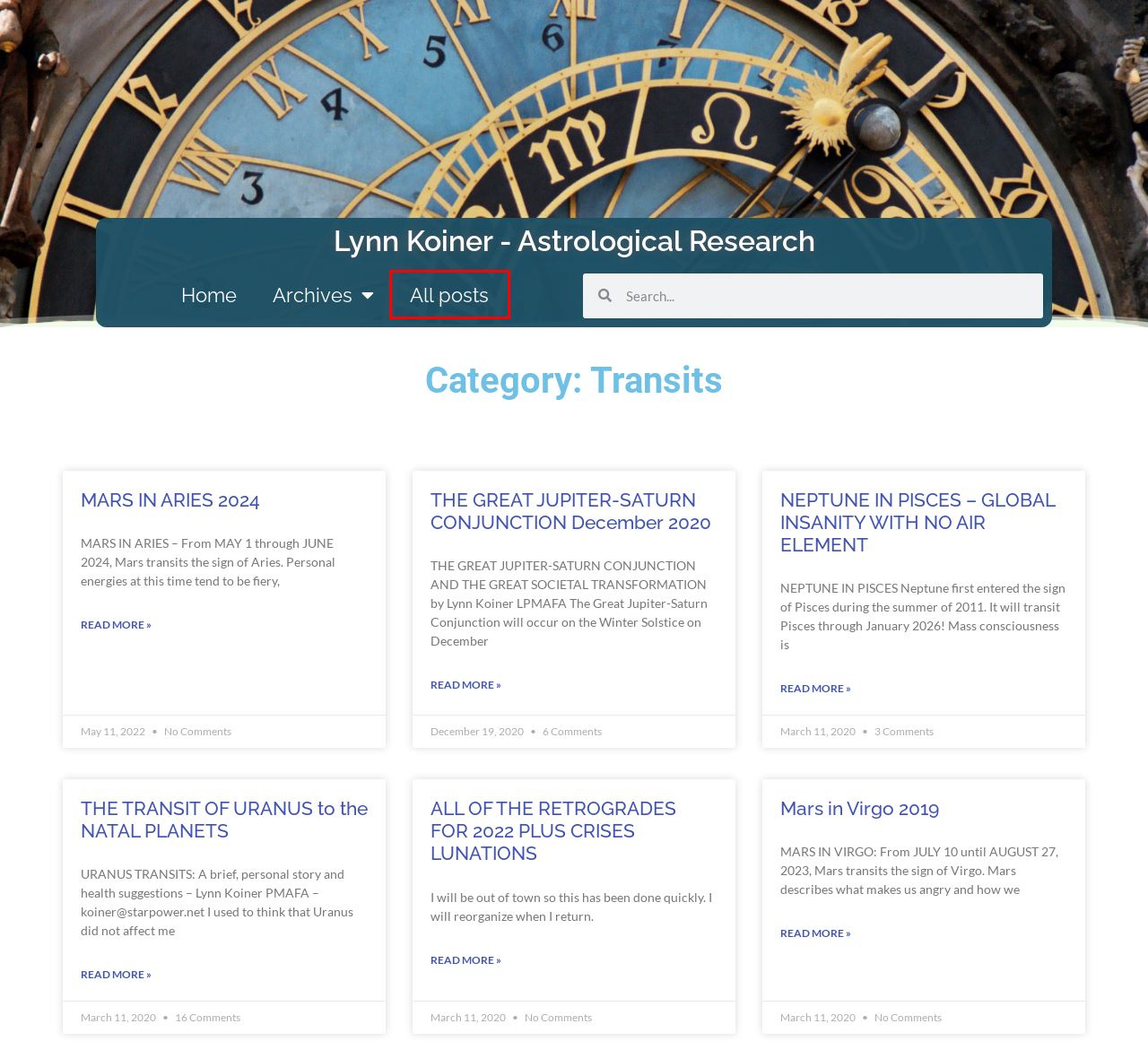Review the screenshot of a webpage that includes a red bounding box. Choose the webpage description that best matches the new webpage displayed after clicking the element within the bounding box. Here are the candidates:
A. Welcome to Lynn Koiner - Astrological Research • Lynn Koiner - Astrological Research
B. NEPTUNE IN PISCES - GLOBAL INSANITY WITH NO AIR ELEMENT • Lynn Koiner - Astrological Research
C. Posts index • Lynn Koiner - Astrological Research
D. Mars in Virgo 2019 • Lynn Koiner - Astrological Research
E. MARS IN ARIES 2024 • Lynn Koiner - Astrological Research
F. THE TRANSIT OF URANUS to the NATAL PLANETS • Lynn Koiner - Astrological Research
G. THE GREAT JUPITER-SATURN CONJUNCTION December 2020 • Lynn Koiner - Astrological Research
H. ALL OF THE RETROGRADES FOR 2022 PLUS CRISES LUNATIONS • Lynn Koiner - Astrological Research

C